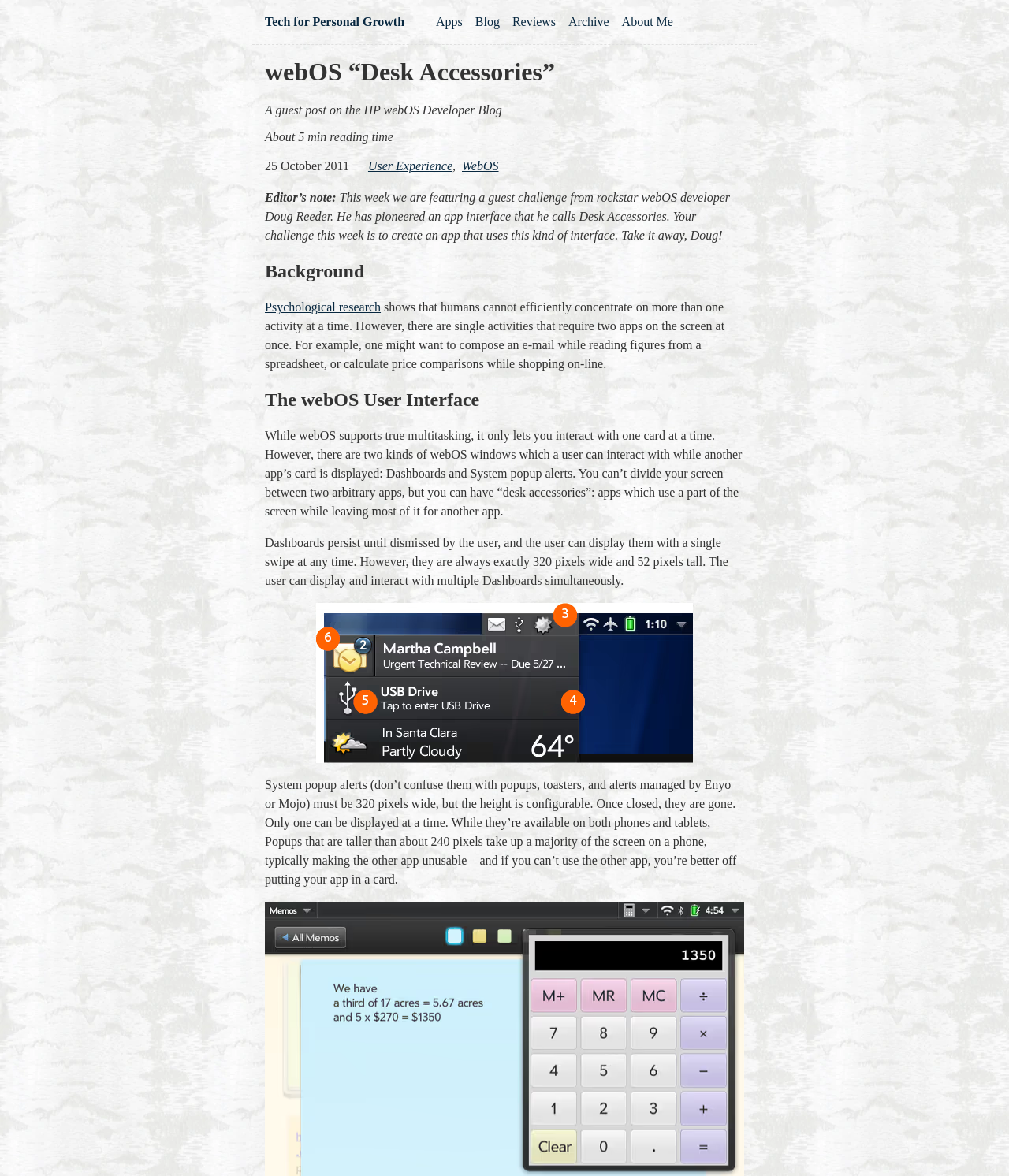What is the title of the blog post?
Look at the image and provide a short answer using one word or a phrase.

A guest post on the HP webOS Developer Blog